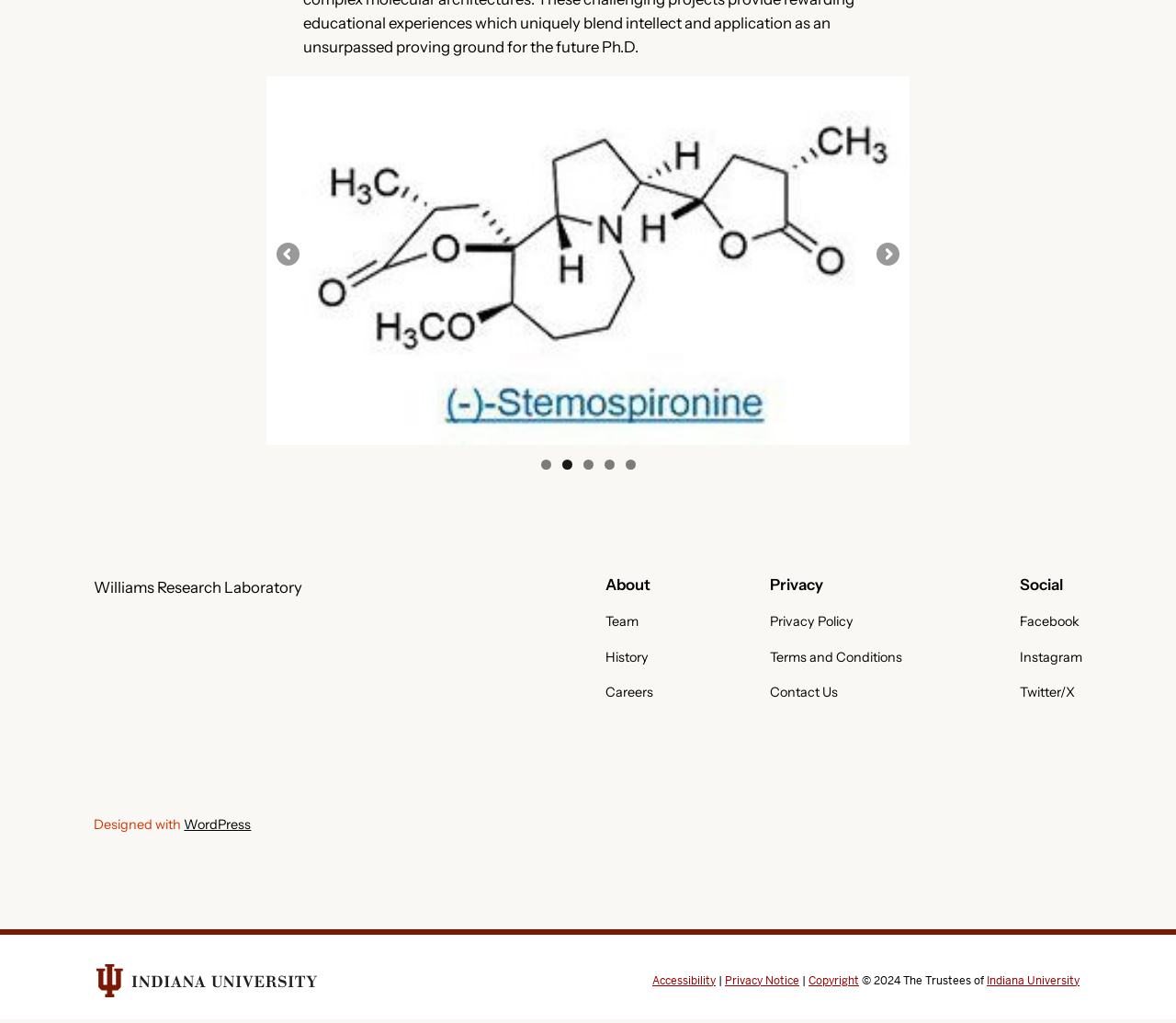Locate the bounding box coordinates of the UI element described by: "Instagram". The bounding box coordinates should consist of four float numbers between 0 and 1, i.e., [left, top, right, bottom].

[0.867, 0.632, 0.92, 0.652]